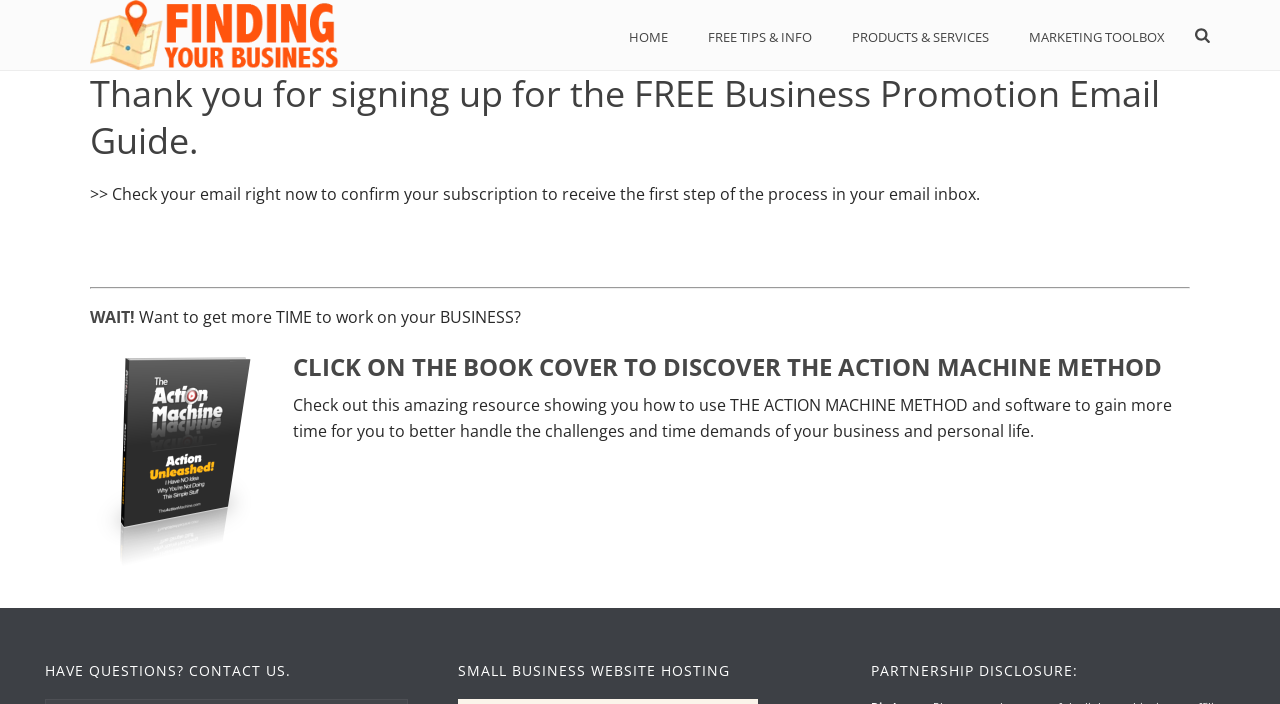Find the headline of the webpage and generate its text content.

Thank you for signing up for the FREE Business Promotion Email Guide.